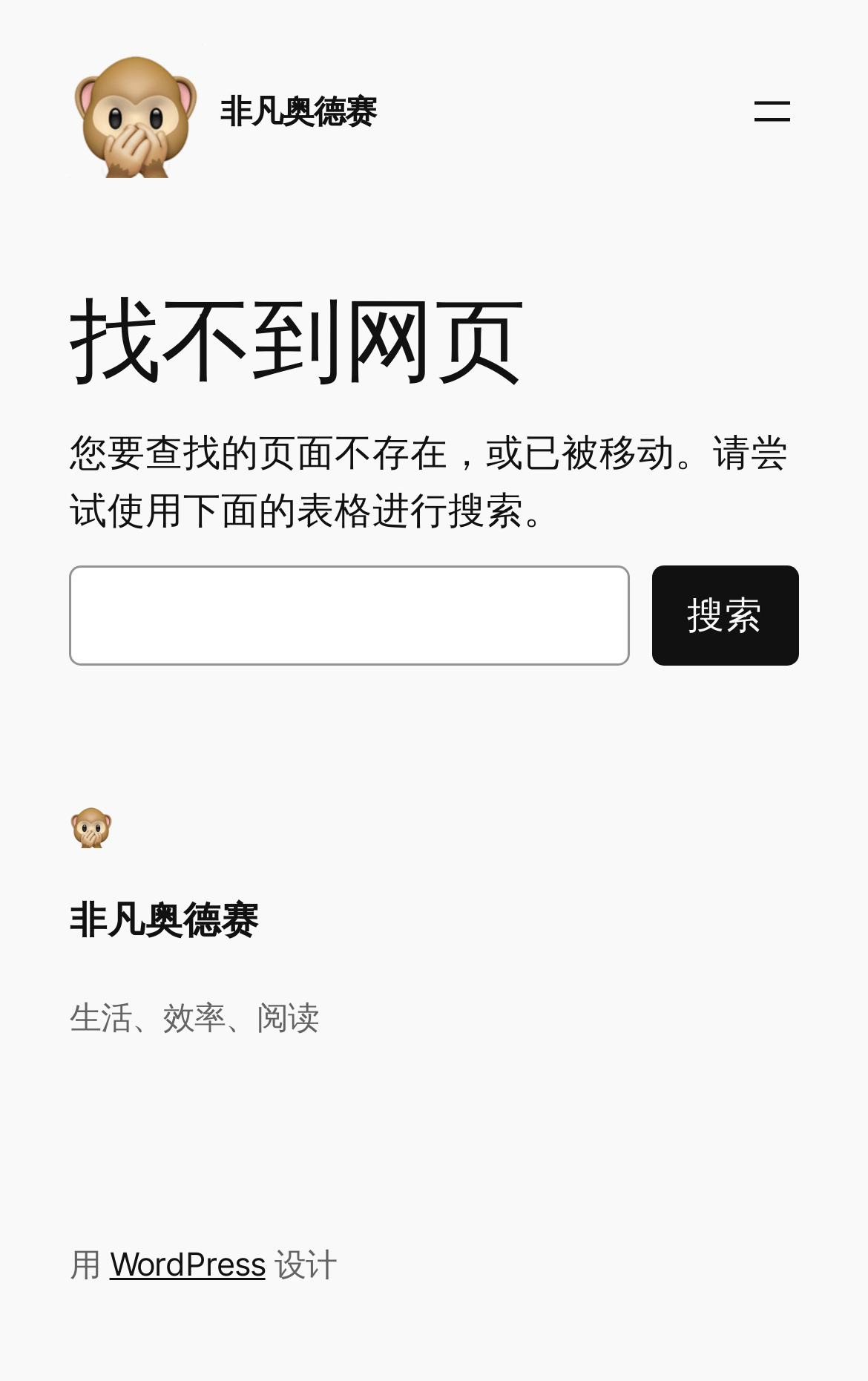What is the name of the website?
Based on the visual, give a brief answer using one word or a short phrase.

非凡奥德赛